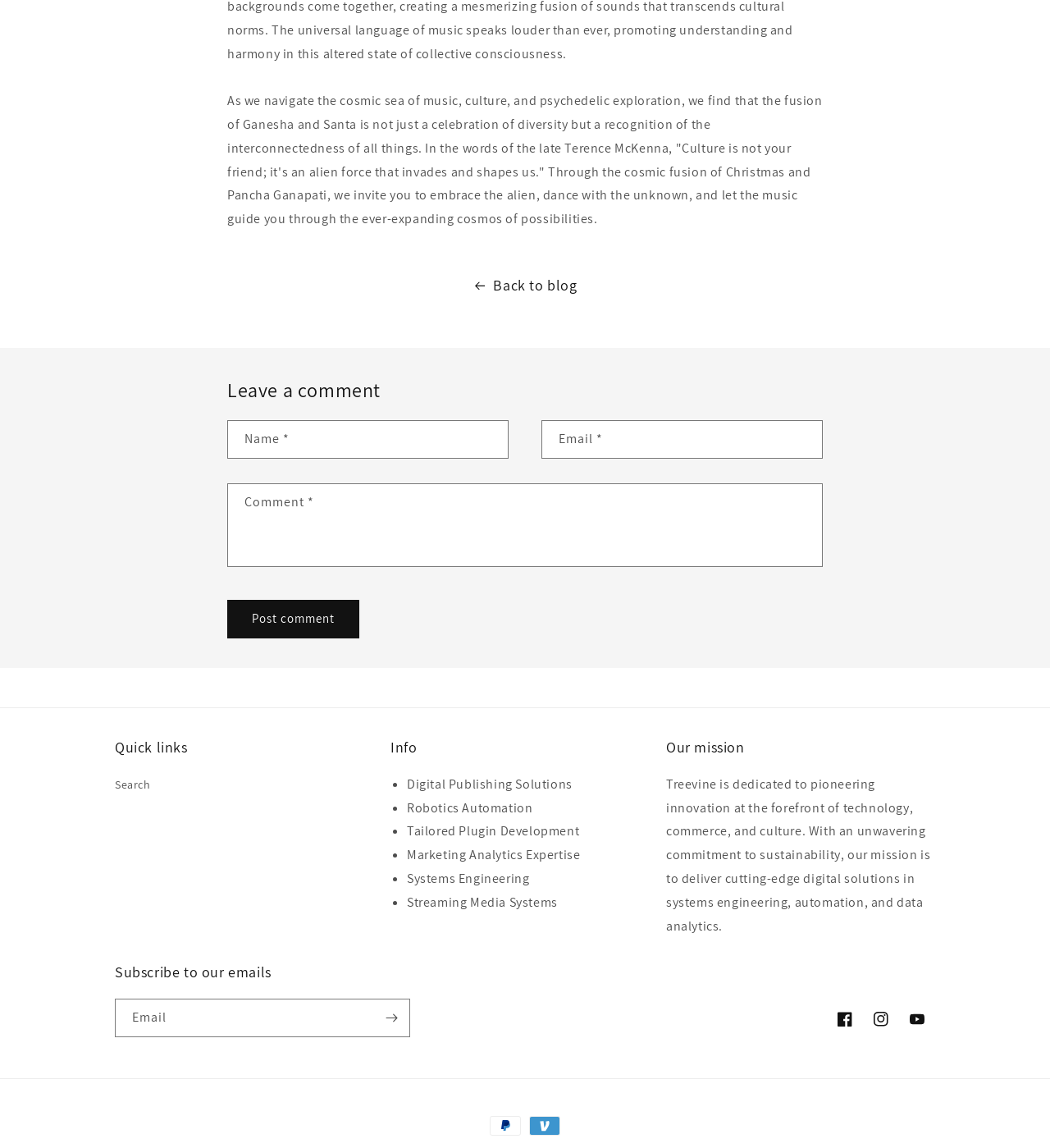Pinpoint the bounding box coordinates of the clickable element to carry out the following instruction: "Subscribe to our emails."

[0.355, 0.87, 0.39, 0.903]